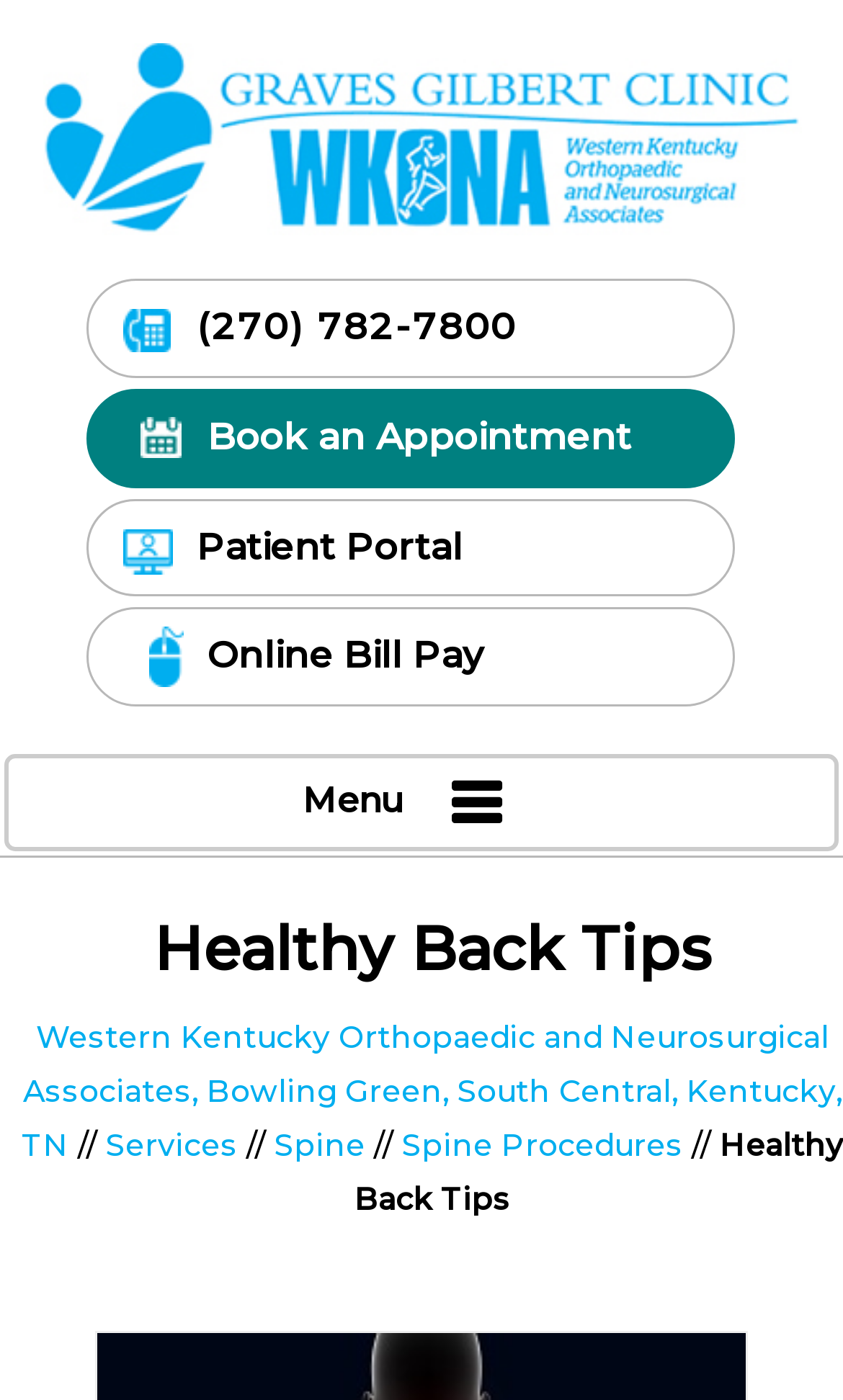How many links are there in the top layout table?
Make sure to answer the question with a detailed and comprehensive explanation.

I counted the number of links in the top layout table by looking at its child elements, which are the links 'Western Kentucky Orthopaedic & Neurosurgical Associates Logo', '2 7 0. 7 8 2. 7 8 0 0 - Western Kentucky Orthopaedic & Neurosurgical Associates, Green, KY', 'Book an Appointment', and 'Patient Portal'.